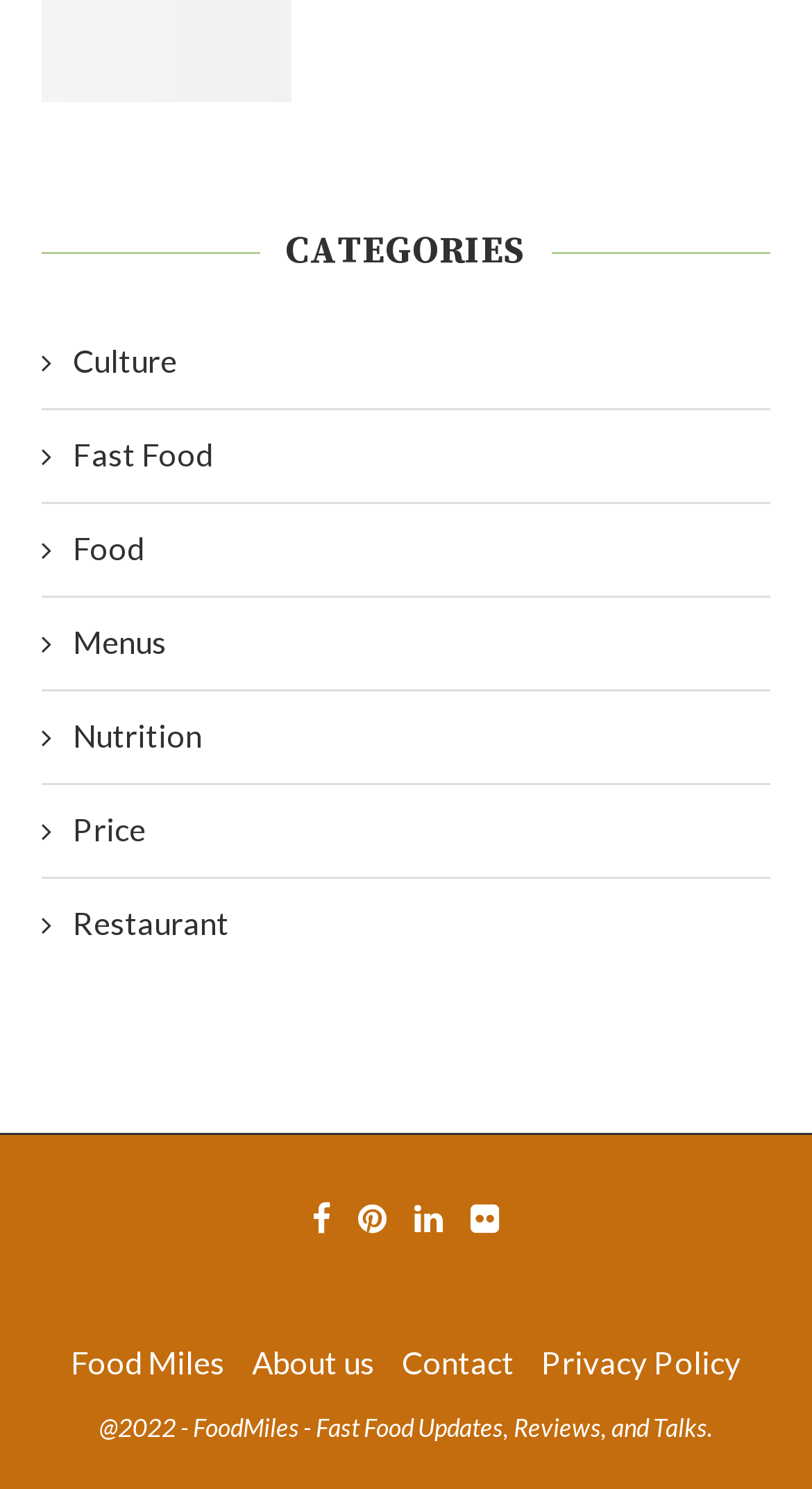Please provide a brief answer to the following inquiry using a single word or phrase:
What categories are listed on the webpage?

Culture, Food, etc.